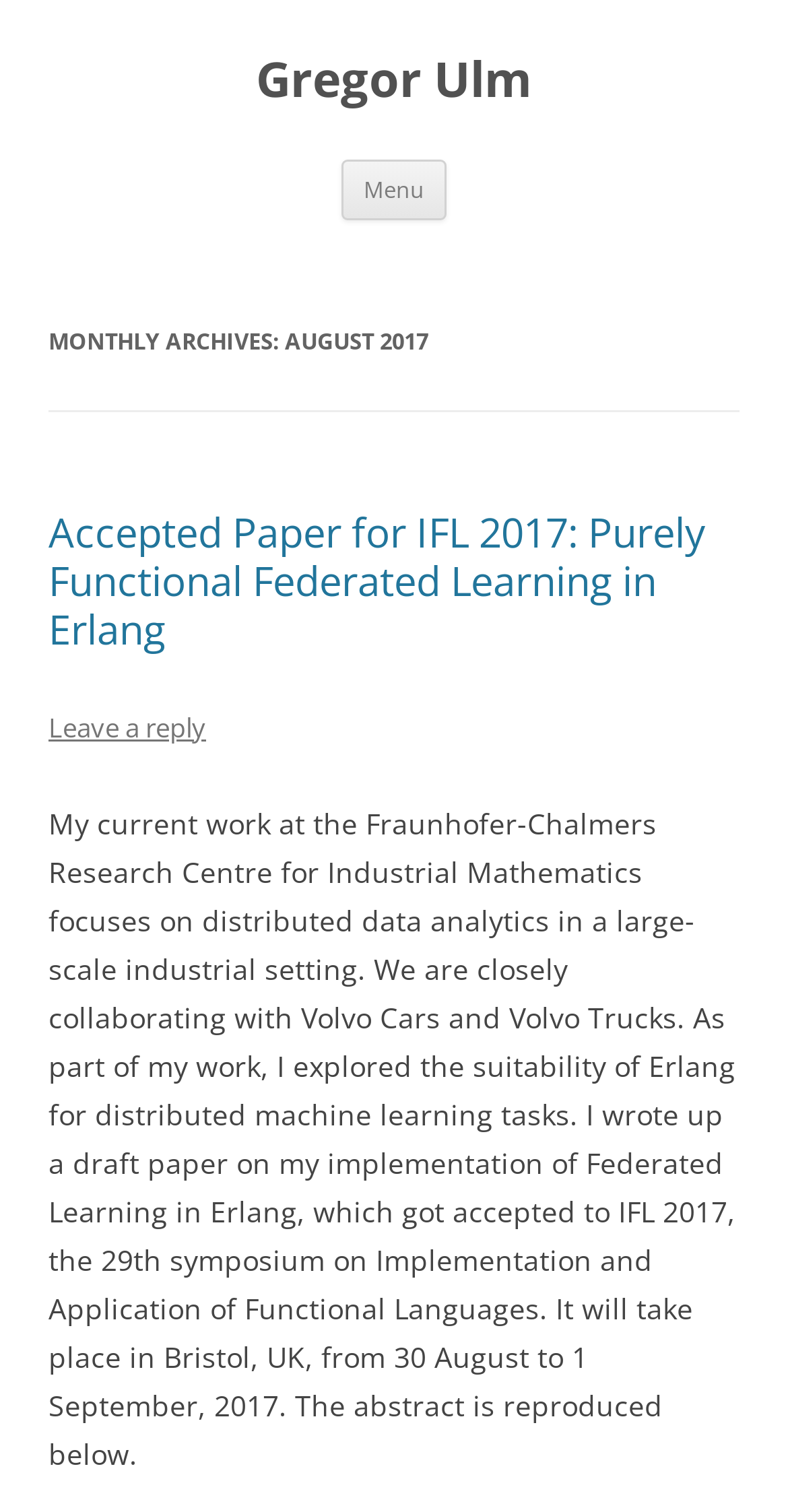Please give a succinct answer using a single word or phrase:
What is the author's current work focus?

Distributed data analytics